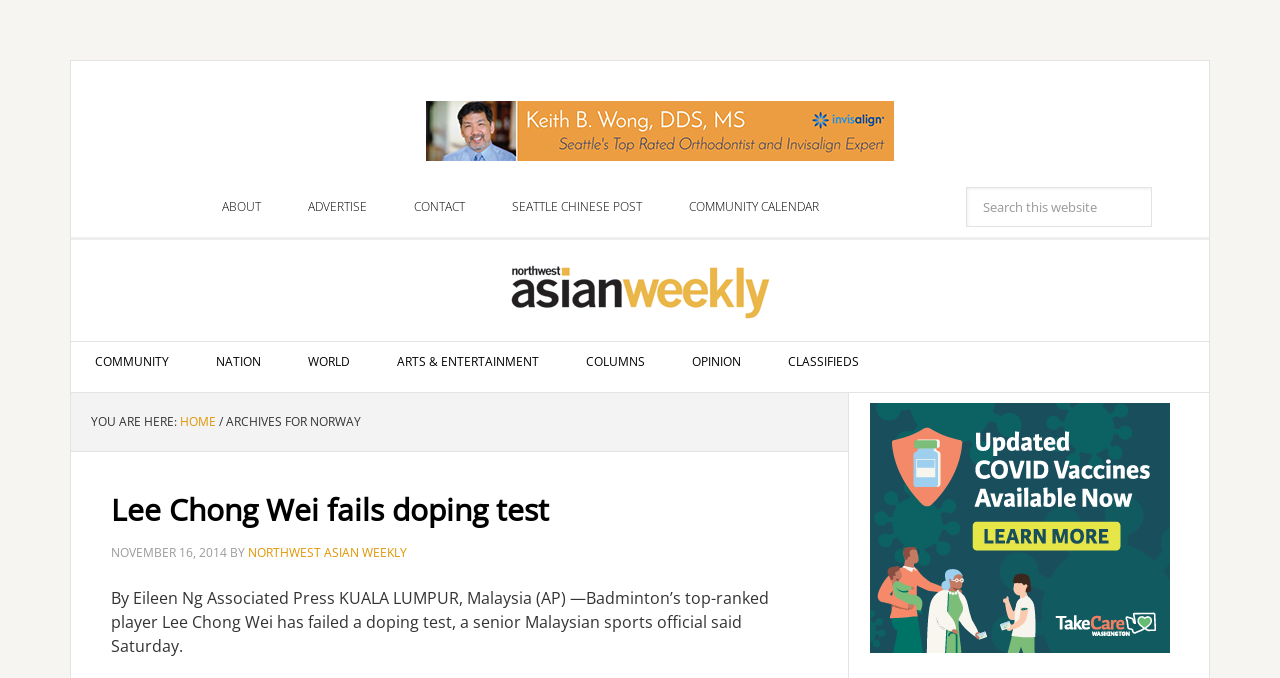Please locate the bounding box coordinates of the element's region that needs to be clicked to follow the instruction: "Visit NORTHWEST ASIAN WEEKLY website". The bounding box coordinates should be provided as four float numbers between 0 and 1, i.e., [left, top, right, bottom].

[0.087, 0.802, 0.318, 0.827]